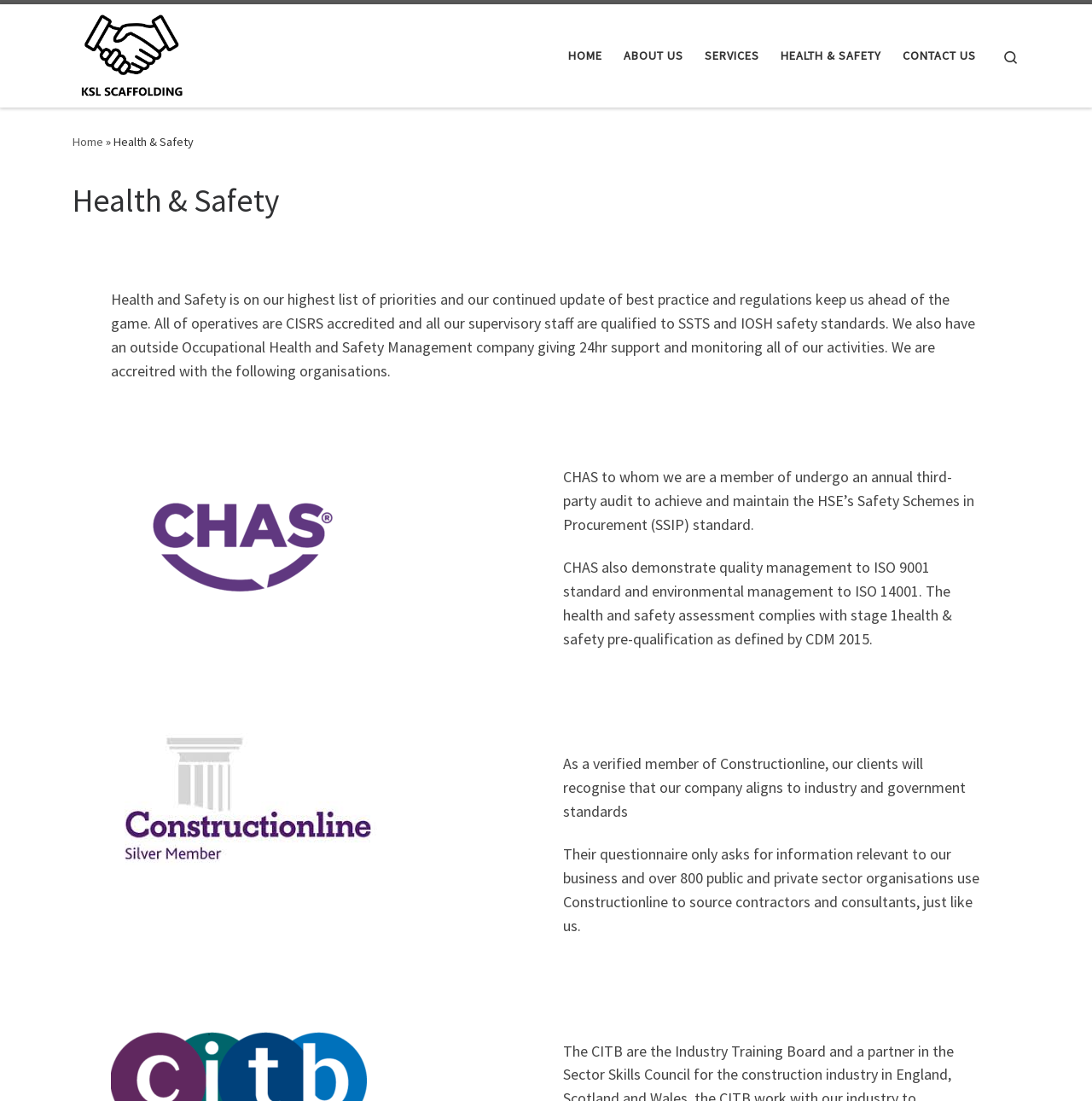Please find the bounding box coordinates for the clickable element needed to perform this instruction: "Click on the 'HEALTH & SAFETY' link".

[0.71, 0.034, 0.812, 0.067]